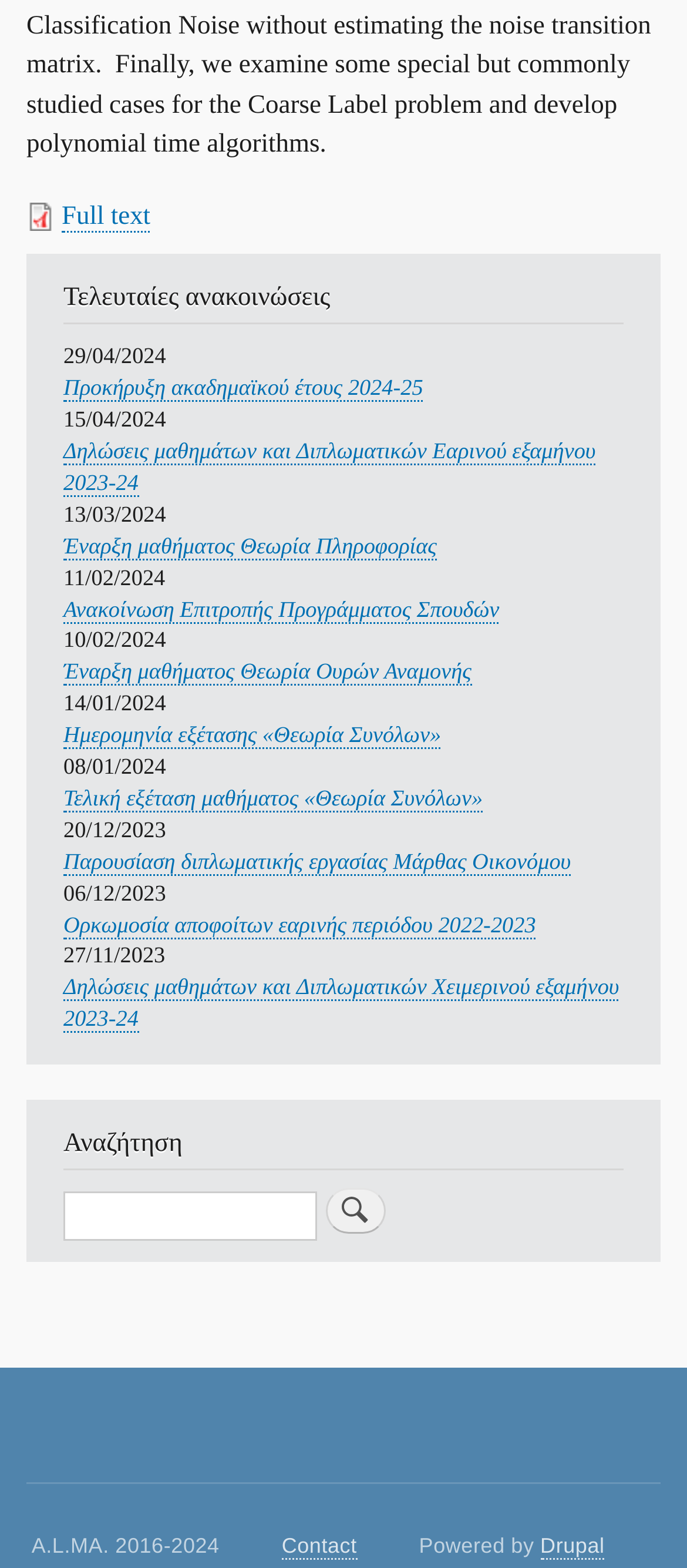Using the provided element description: "Προκήρυξη ακαδημαϊκού έτους 2024-25", identify the bounding box coordinates. The coordinates should be four floats between 0 and 1 in the order [left, top, right, bottom].

[0.092, 0.24, 0.616, 0.256]